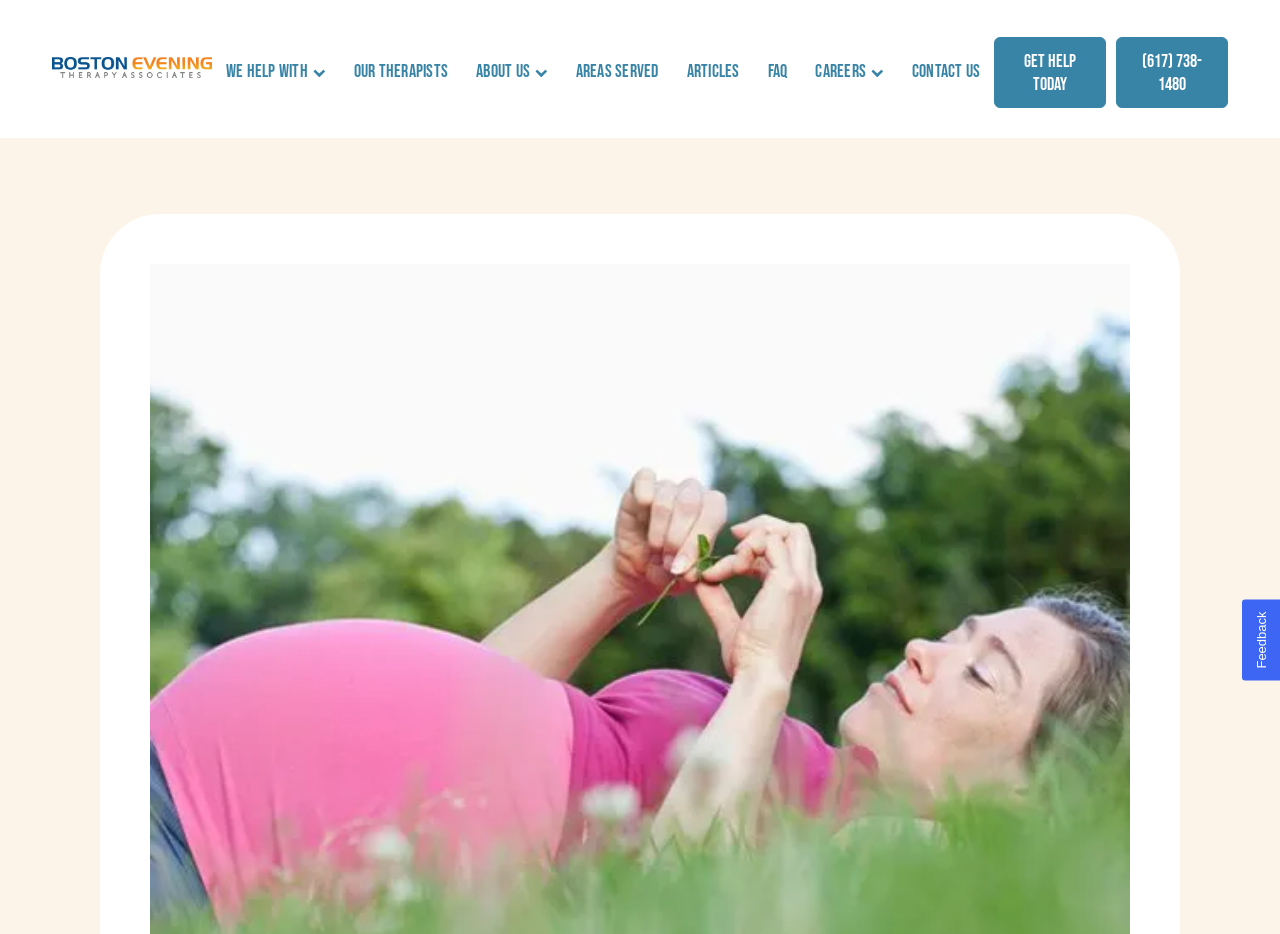Based on the element description FAQ, identify the bounding box coordinates for the UI element. The coordinates should be in the format (top-left x, top-left y, bottom-right x, bottom-right y) and within the 0 to 1 range.

[0.597, 0.068, 0.618, 0.087]